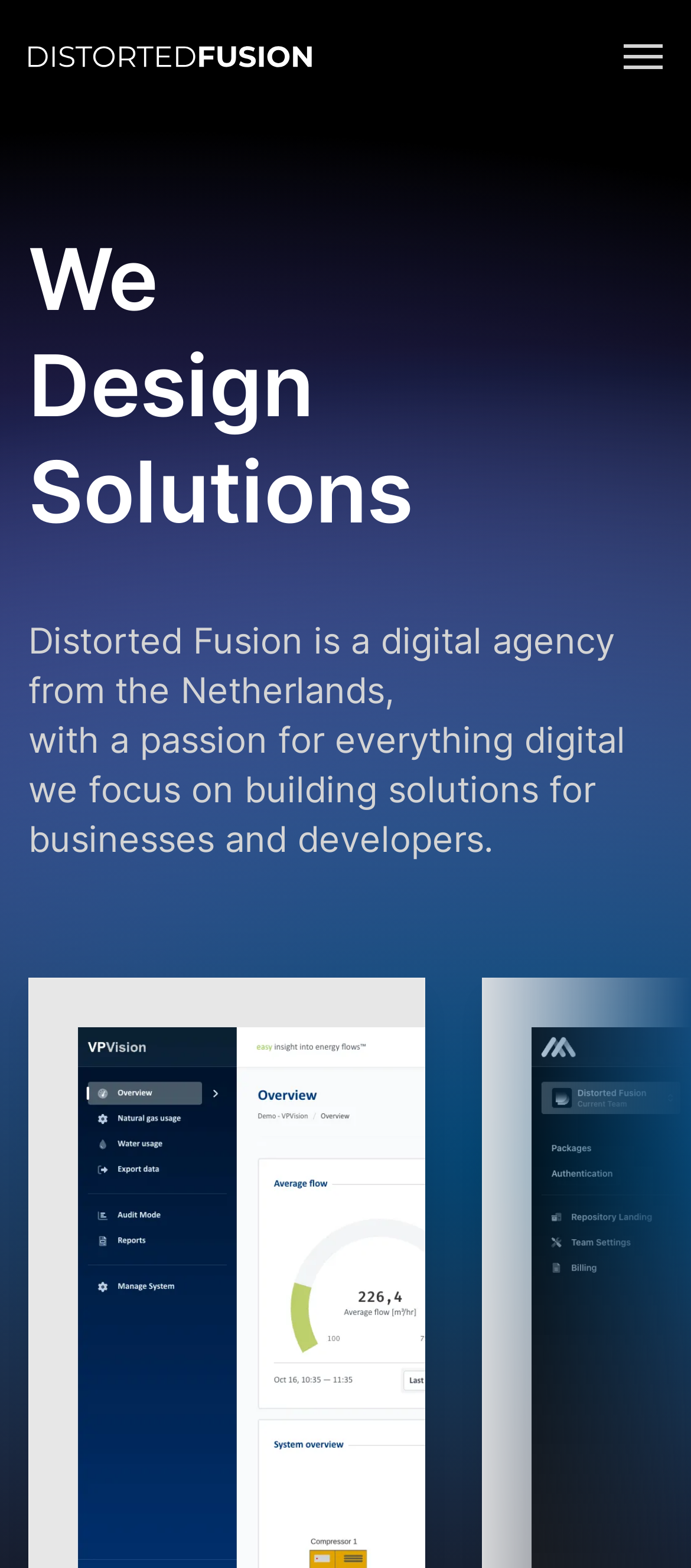What is the name of the digital agency?
Based on the screenshot, provide your answer in one word or phrase.

Distorted Fusion